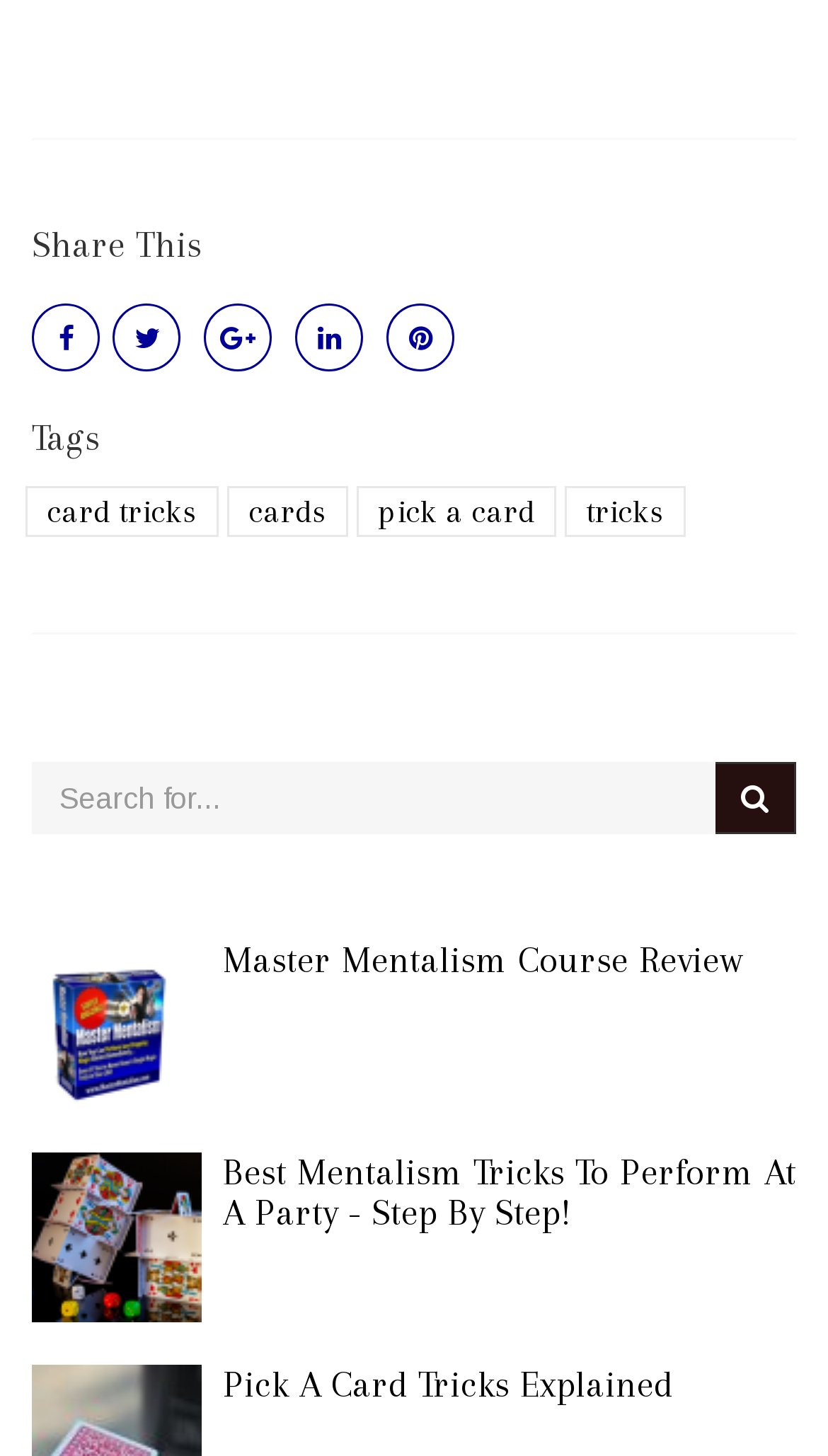Select the bounding box coordinates of the element I need to click to carry out the following instruction: "Share this page".

[0.038, 0.154, 0.962, 0.183]